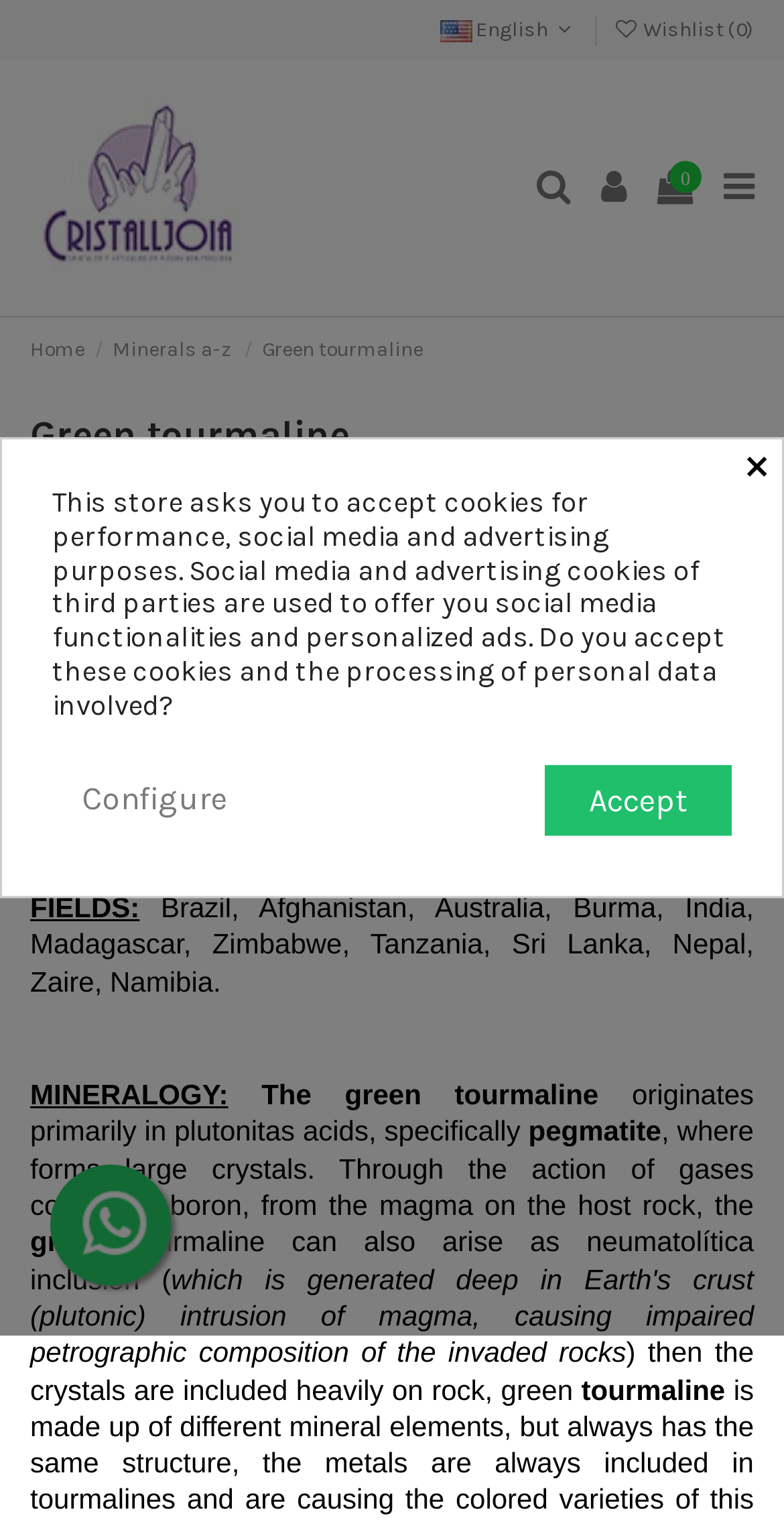Predict the bounding box coordinates of the area that should be clicked to accomplish the following instruction: "Check the FIU Cuba Poll". The bounding box coordinates should consist of four float numbers between 0 and 1, i.e., [left, top, right, bottom].

None